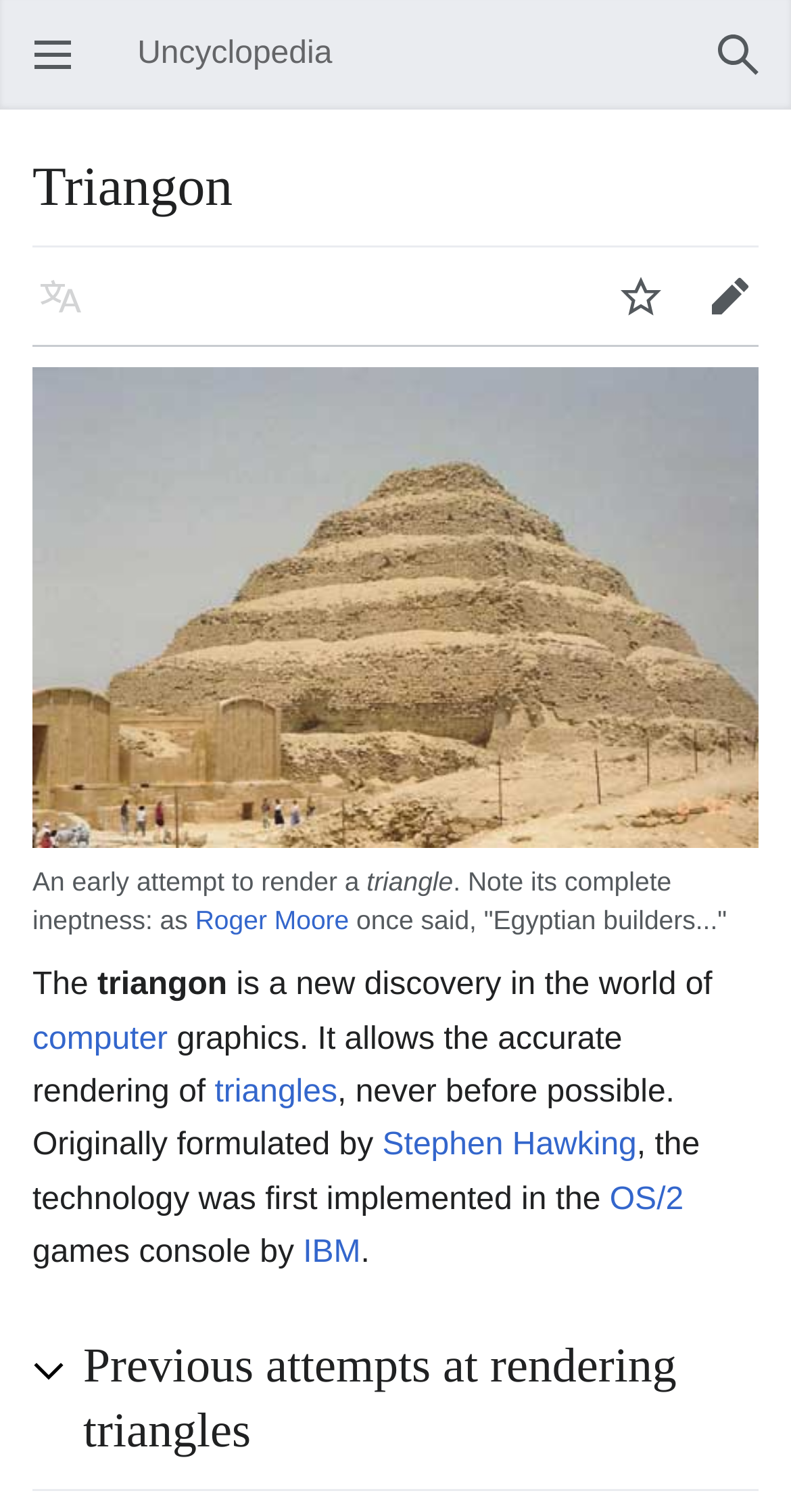Find the bounding box of the element with the following description: "computer". The coordinates must be four float numbers between 0 and 1, formatted as [left, top, right, bottom].

[0.041, 0.676, 0.212, 0.698]